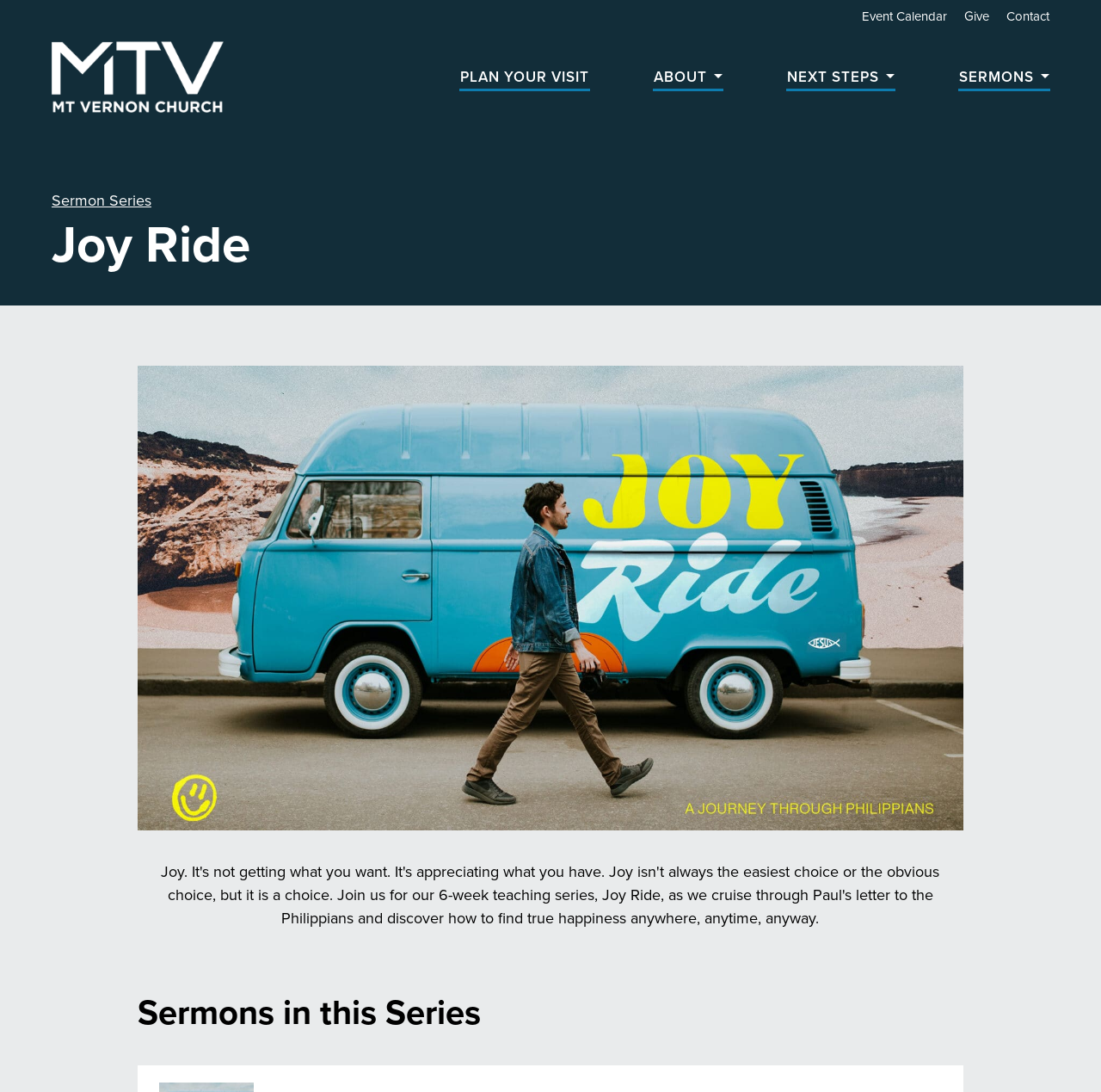Find the bounding box of the UI element described as: "Plan Your Visit". The bounding box coordinates should be given as four float values between 0 and 1, i.e., [left, top, right, bottom].

[0.418, 0.052, 0.562, 0.089]